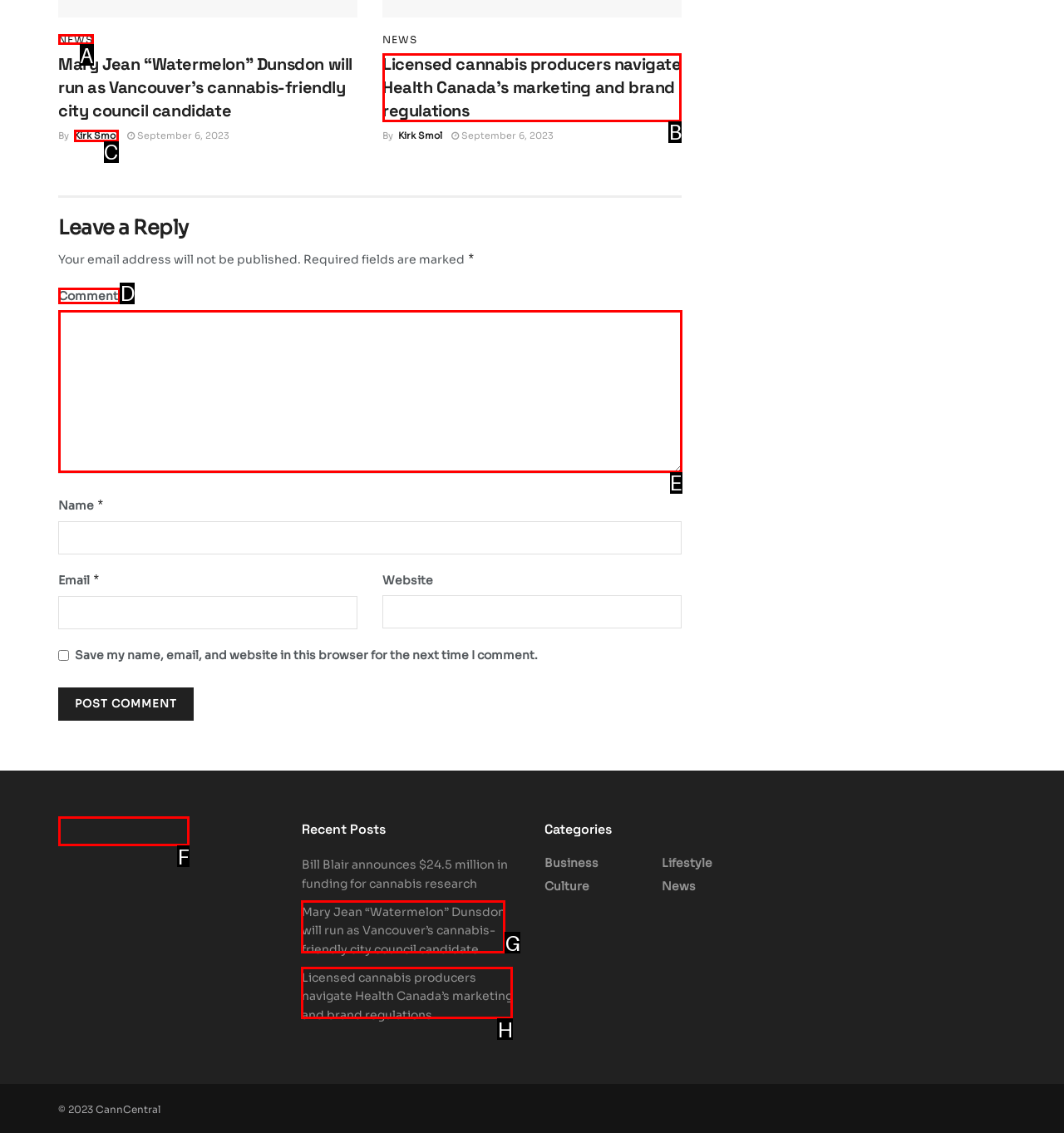Specify which HTML element I should click to complete this instruction: Leave a comment Answer with the letter of the relevant option.

D